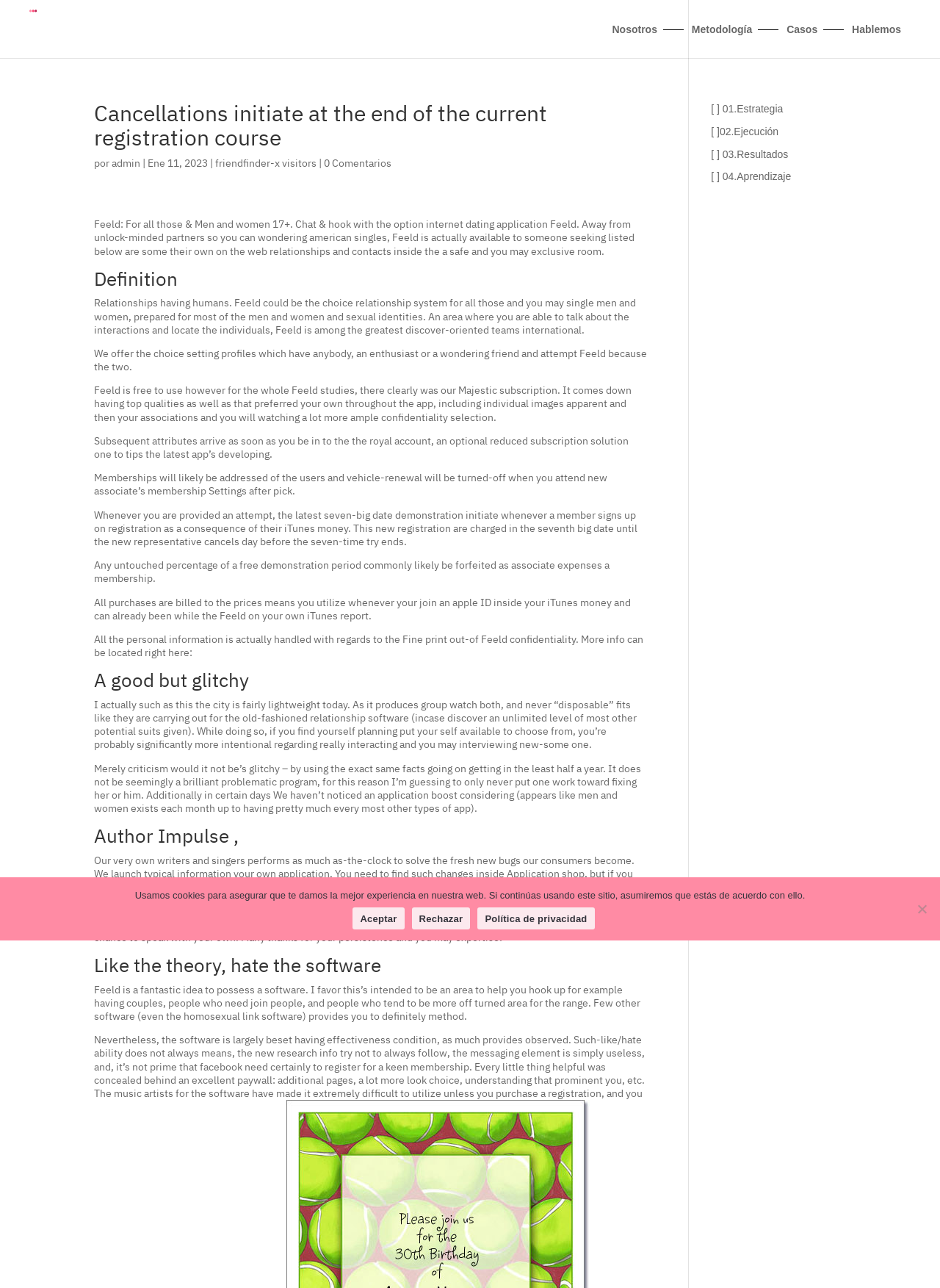Please find the bounding box coordinates in the format (top-left x, top-left y, bottom-right x, bottom-right y) for the given element description. Ensure the coordinates are floating point numbers between 0 and 1. Description: title="HelloGiggles"

None